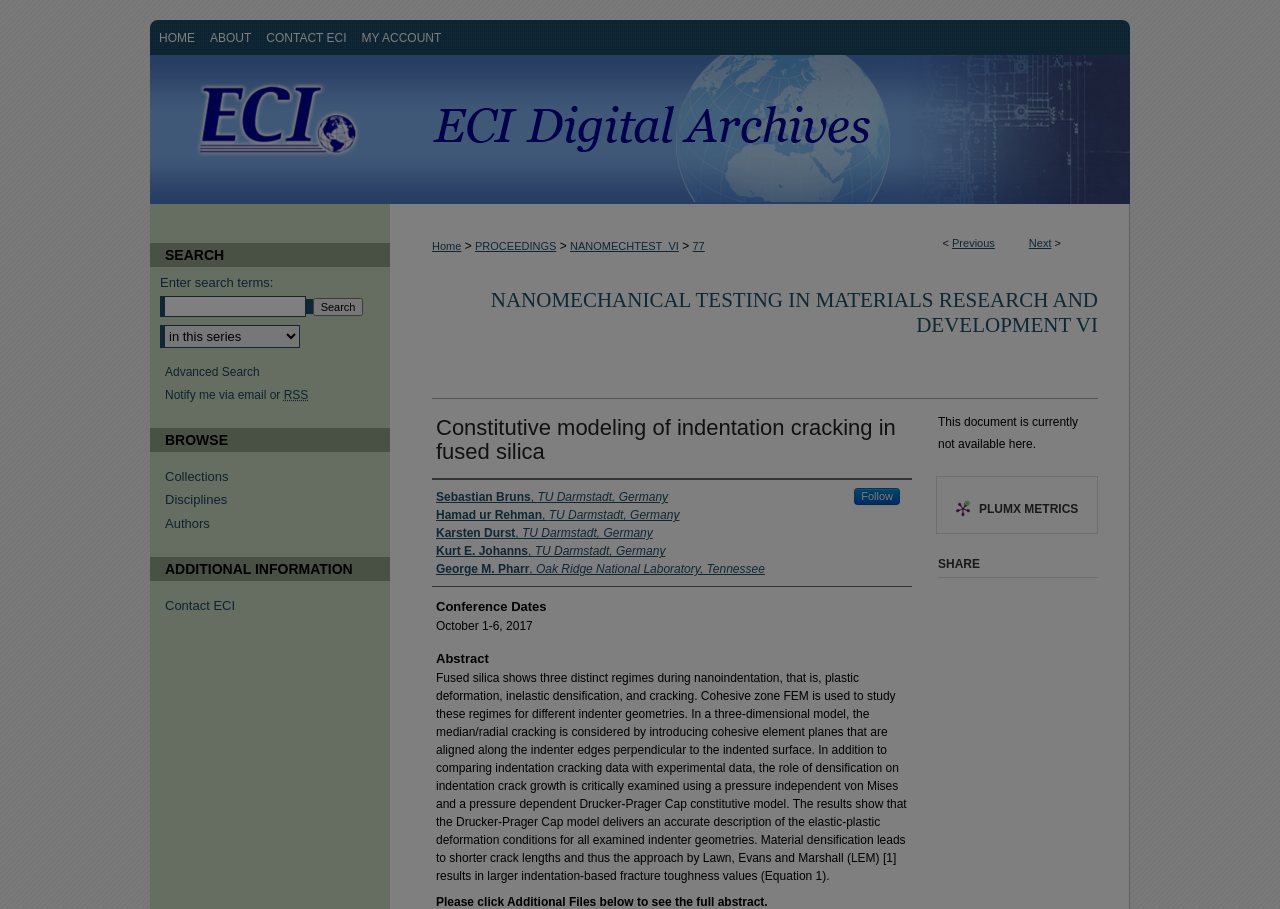What is the date of the conference?
Based on the image, answer the question in a detailed manner.

The date of the conference can be found in the section 'Conference Dates' which is located below the abstract of the paper, and it is from October 1-6, 2017.